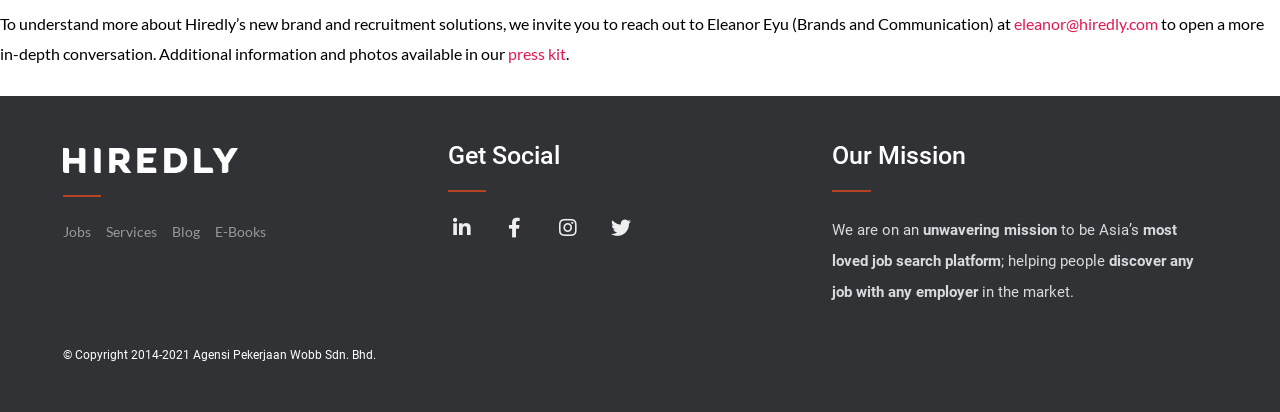Using the information in the image, give a comprehensive answer to the question: 
What social media platforms does the company have?

By examining the webpage, I found a section with the heading 'Get Social' which lists the company's social media platforms. The platforms mentioned are Linkedin, Facebook, Instagram, and Twitter, each with its respective icon.